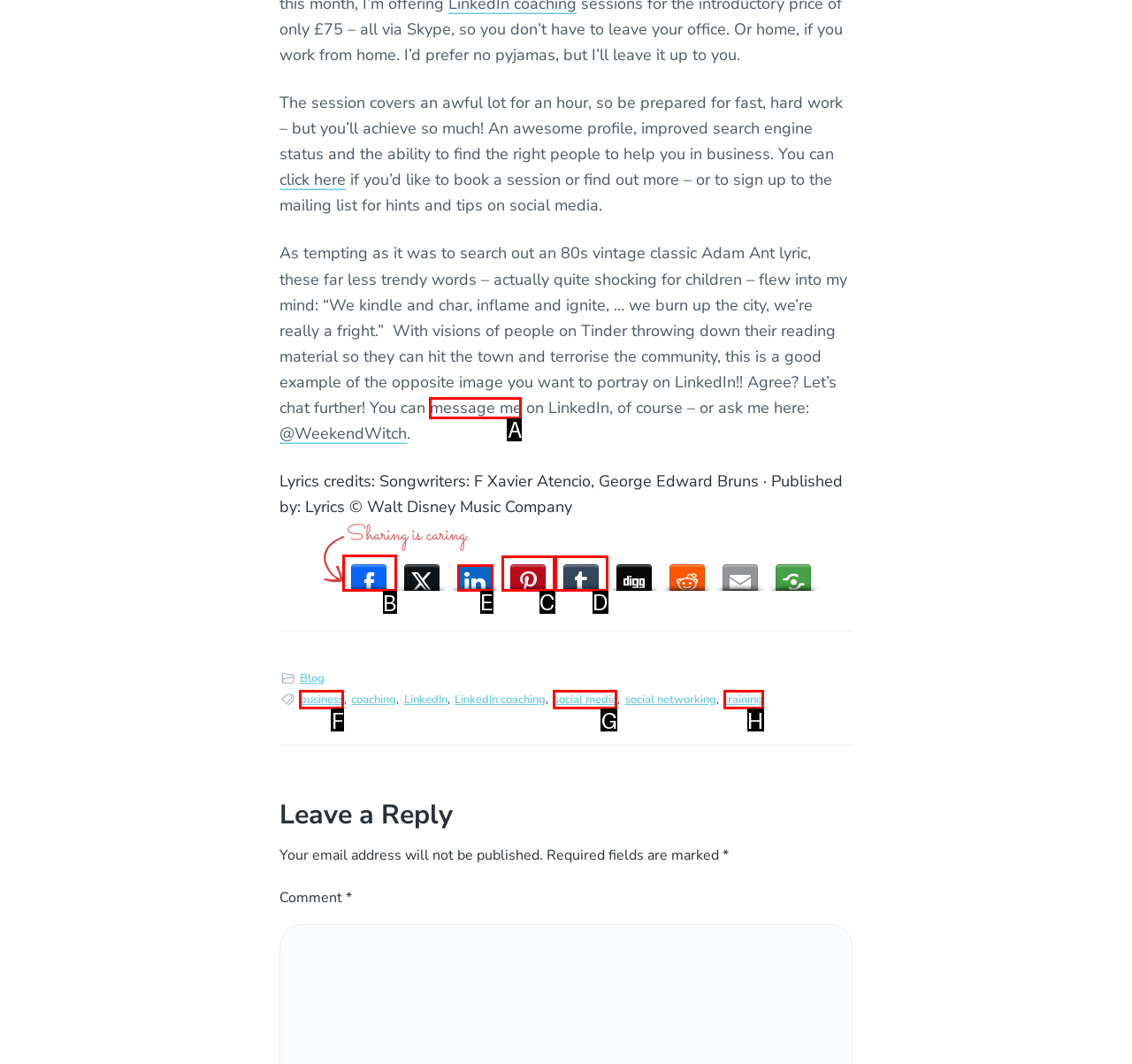Determine the appropriate lettered choice for the task: Share to Facebook. Reply with the correct letter.

B